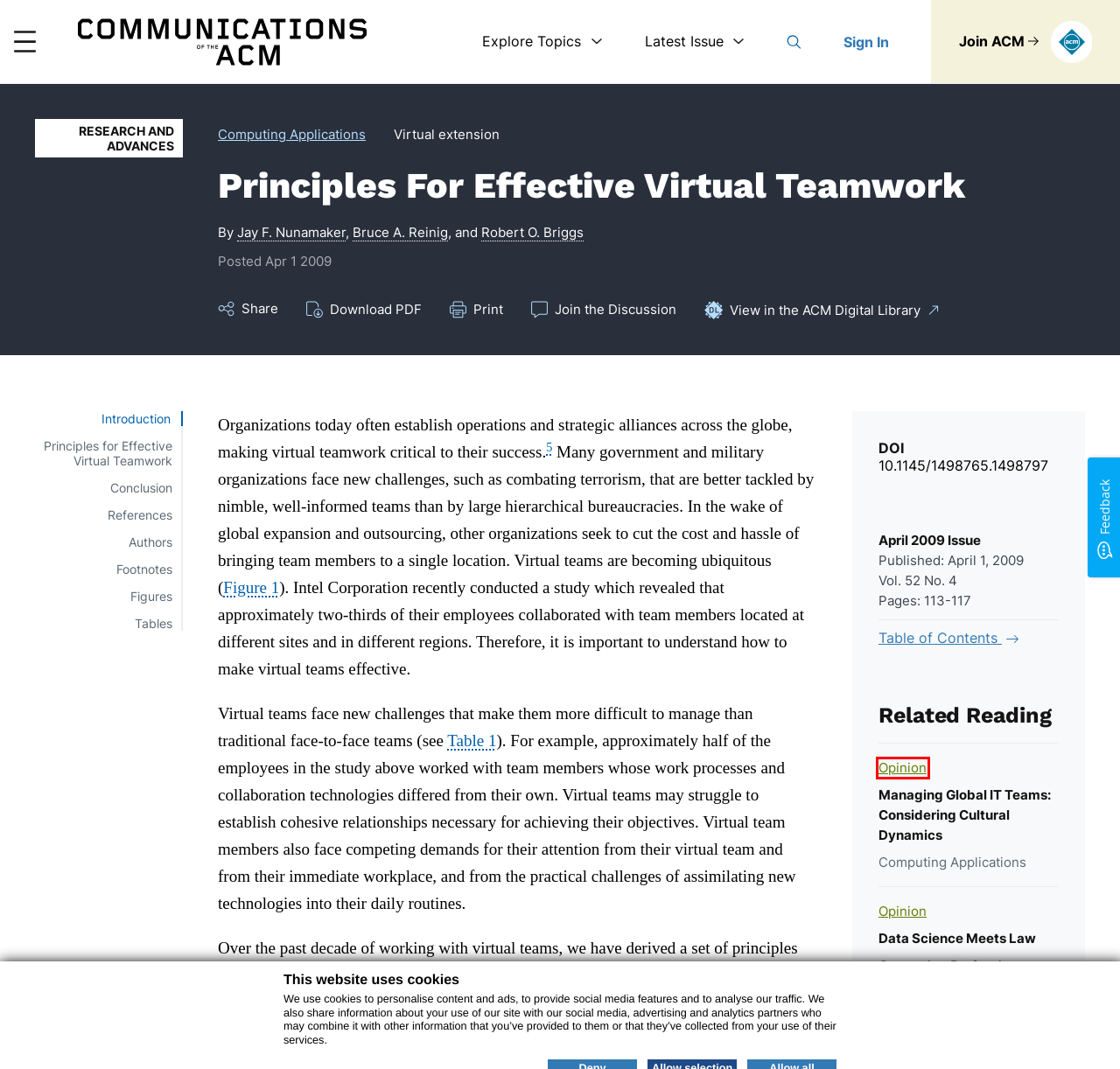Given a screenshot of a webpage featuring a red bounding box, identify the best matching webpage description for the new page after the element within the red box is clicked. Here are the options:
A. Robert O. Briggs – Communications of the ACM
B. Join ACM and Shape the Future of Computing – Communications of the ACM
C. Data Science Meets Law – Communications of the ACM
D. Login
E. Opinion – Communications of the ACM
F. Managing Global IT Teams: Considering Cultural Dynamics – Communications of the ACM
G. Jay F. Nunamaker – Communications of the ACM
H. Computing Profession – Communications of the ACM

E